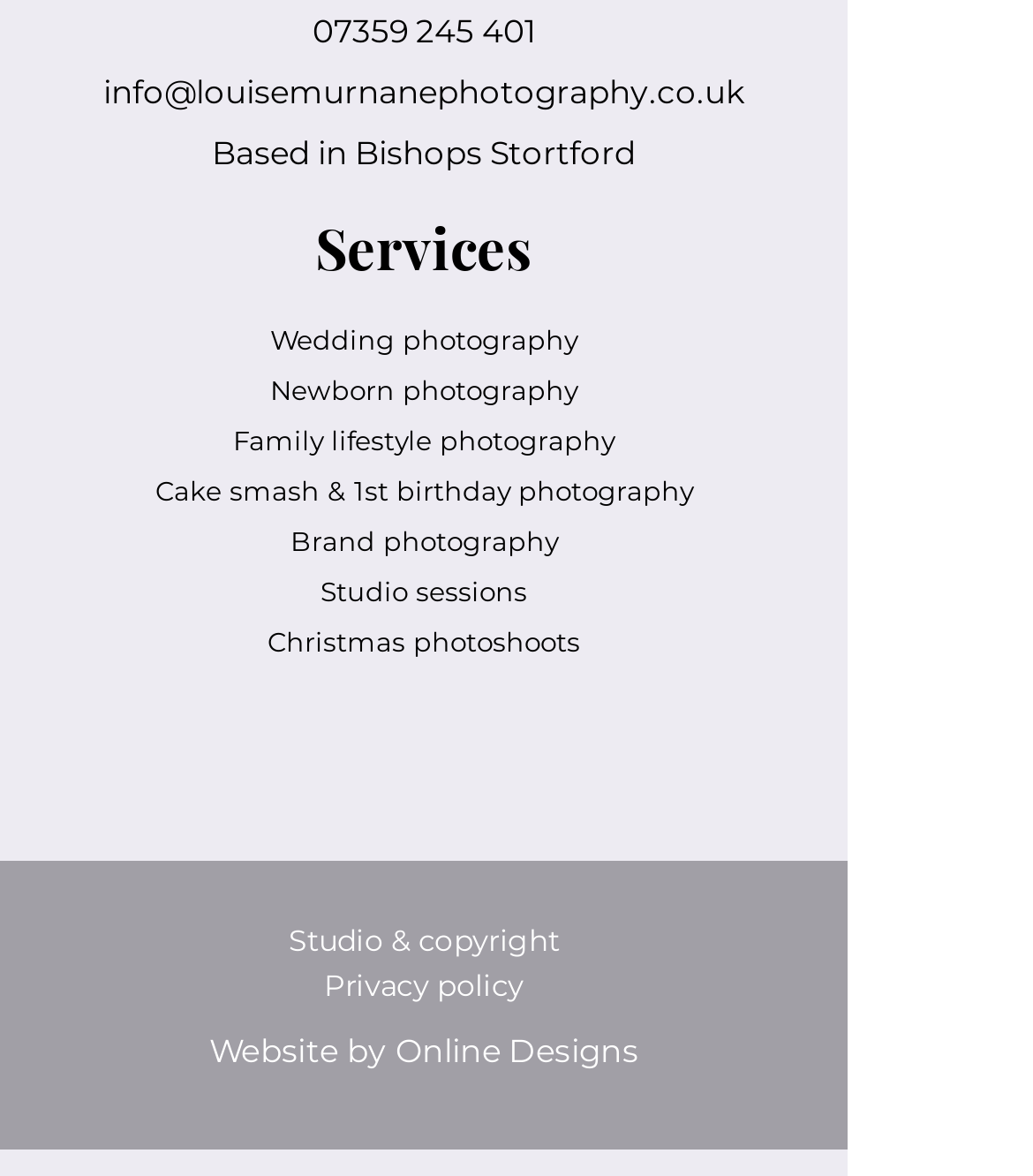What types of photography services are offered?
Please provide a detailed answer to the question.

By examining the link elements with text 'Wedding photography', 'Newborn photography', 'Family lifestyle photography', and others, we can conclude that the photographer offers various types of photography services, including wedding, newborn, family, and more.